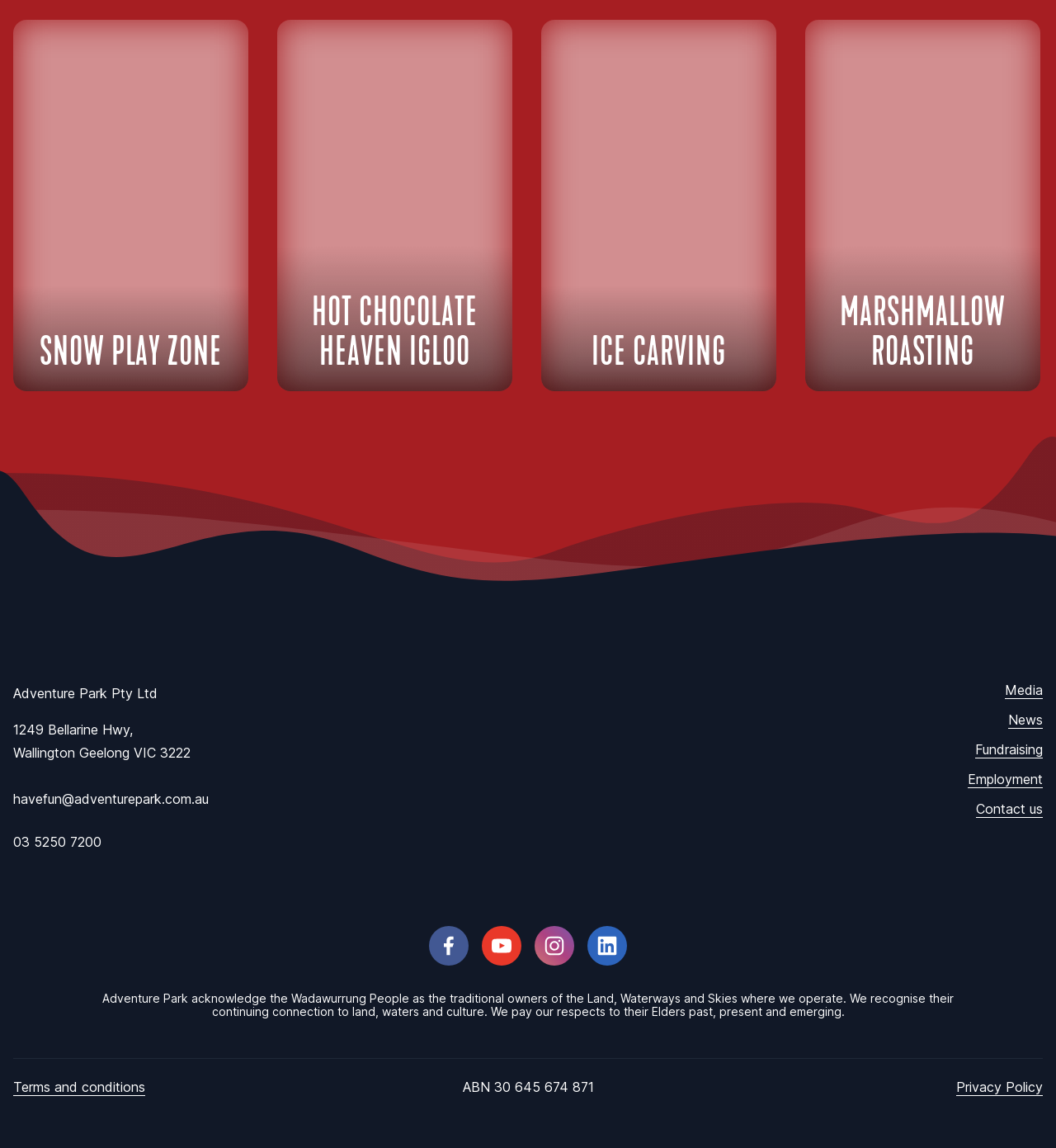Pinpoint the bounding box coordinates of the clickable area necessary to execute the following instruction: "Read Terms and conditions". The coordinates should be given as four float numbers between 0 and 1, namely [left, top, right, bottom].

[0.012, 0.94, 0.138, 0.954]